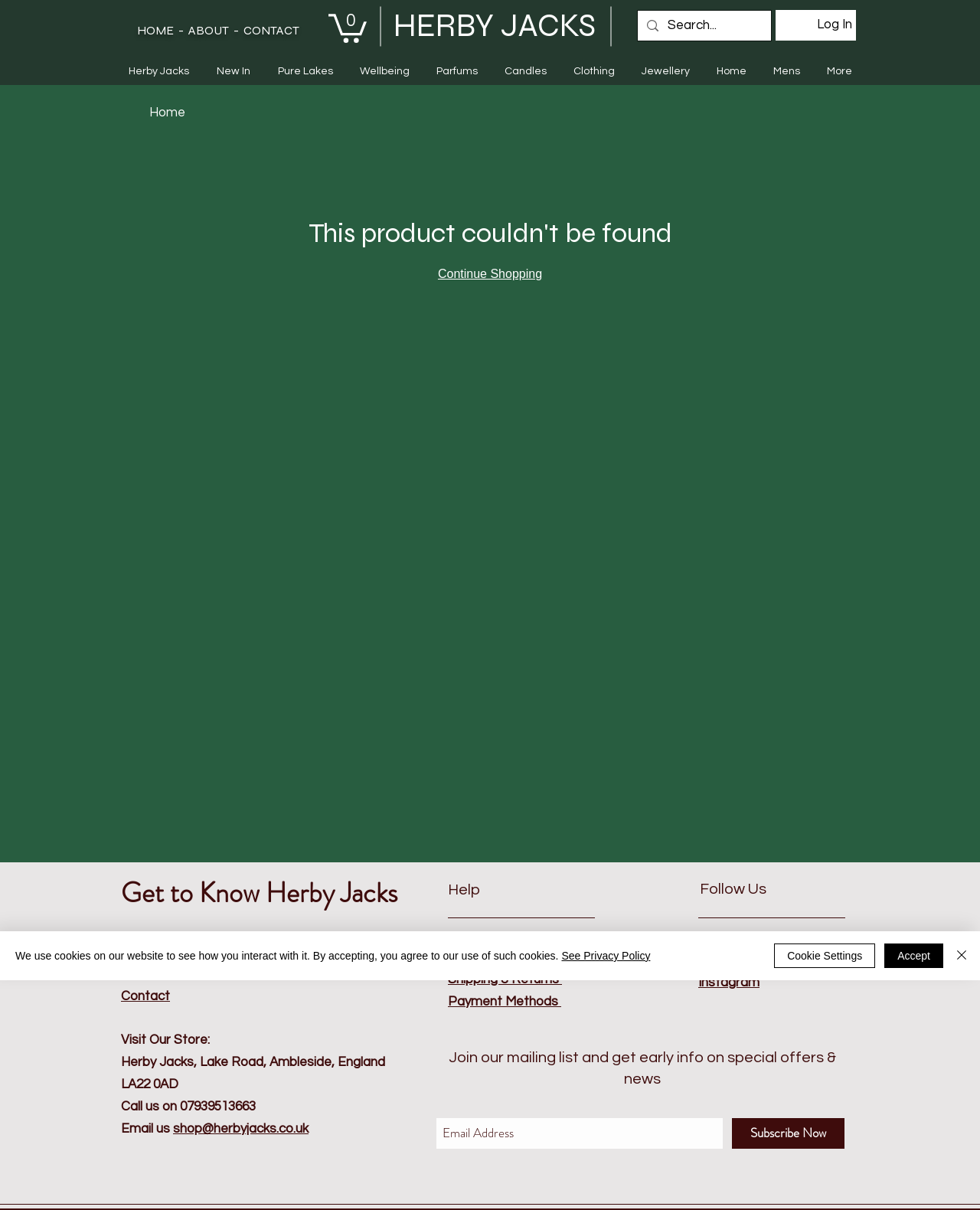Based on the element description, predict the bounding box coordinates (top-left x, top-left y, bottom-right x, bottom-right y) for the UI element in the screenshot: Continue Shopping

[0.447, 0.221, 0.553, 0.232]